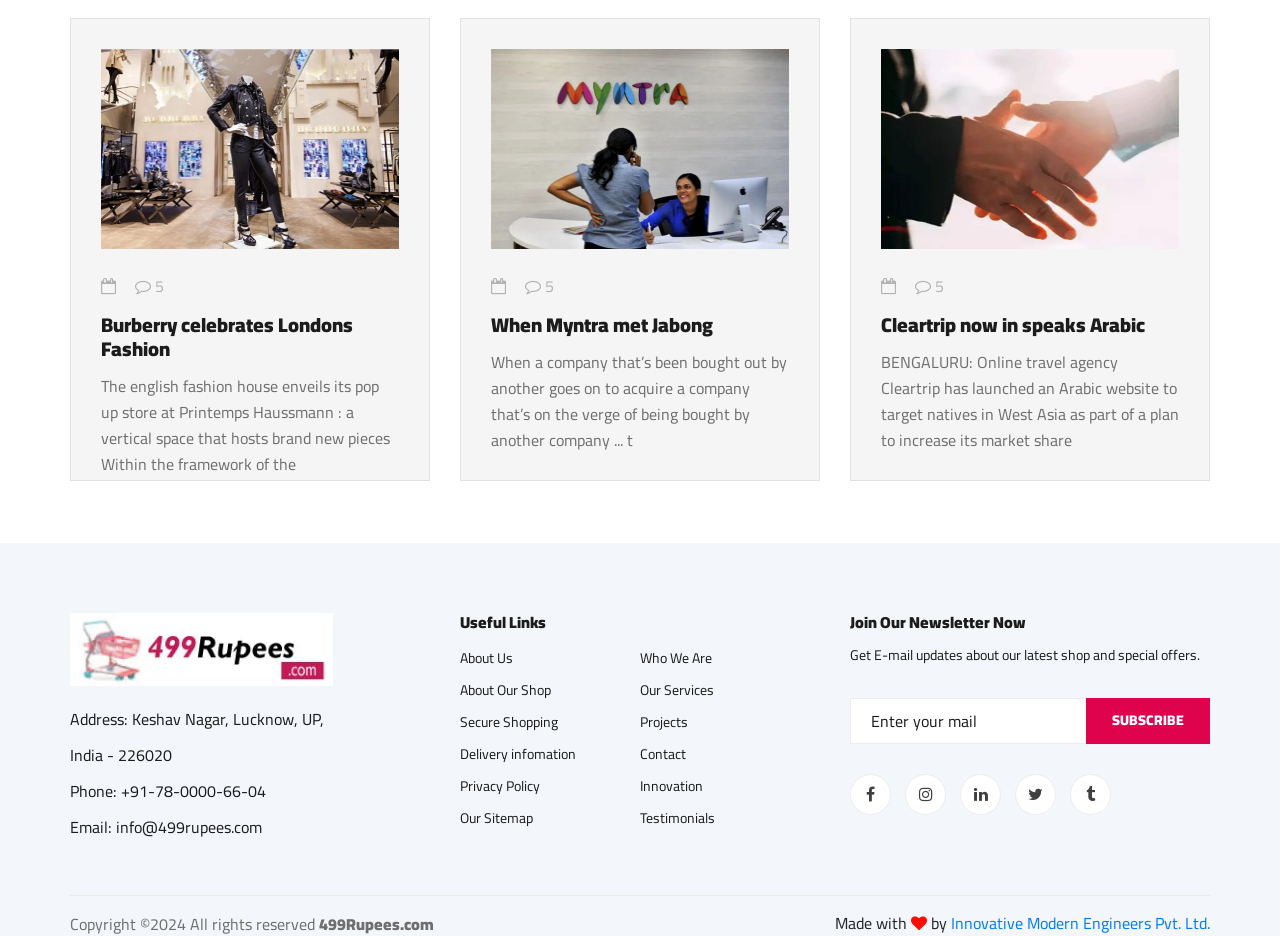Determine the bounding box coordinates of the region I should click to achieve the following instruction: "Click on the Facebook icon". Ensure the bounding box coordinates are four float numbers between 0 and 1, i.e., [left, top, right, bottom].

[0.664, 0.827, 0.696, 0.871]